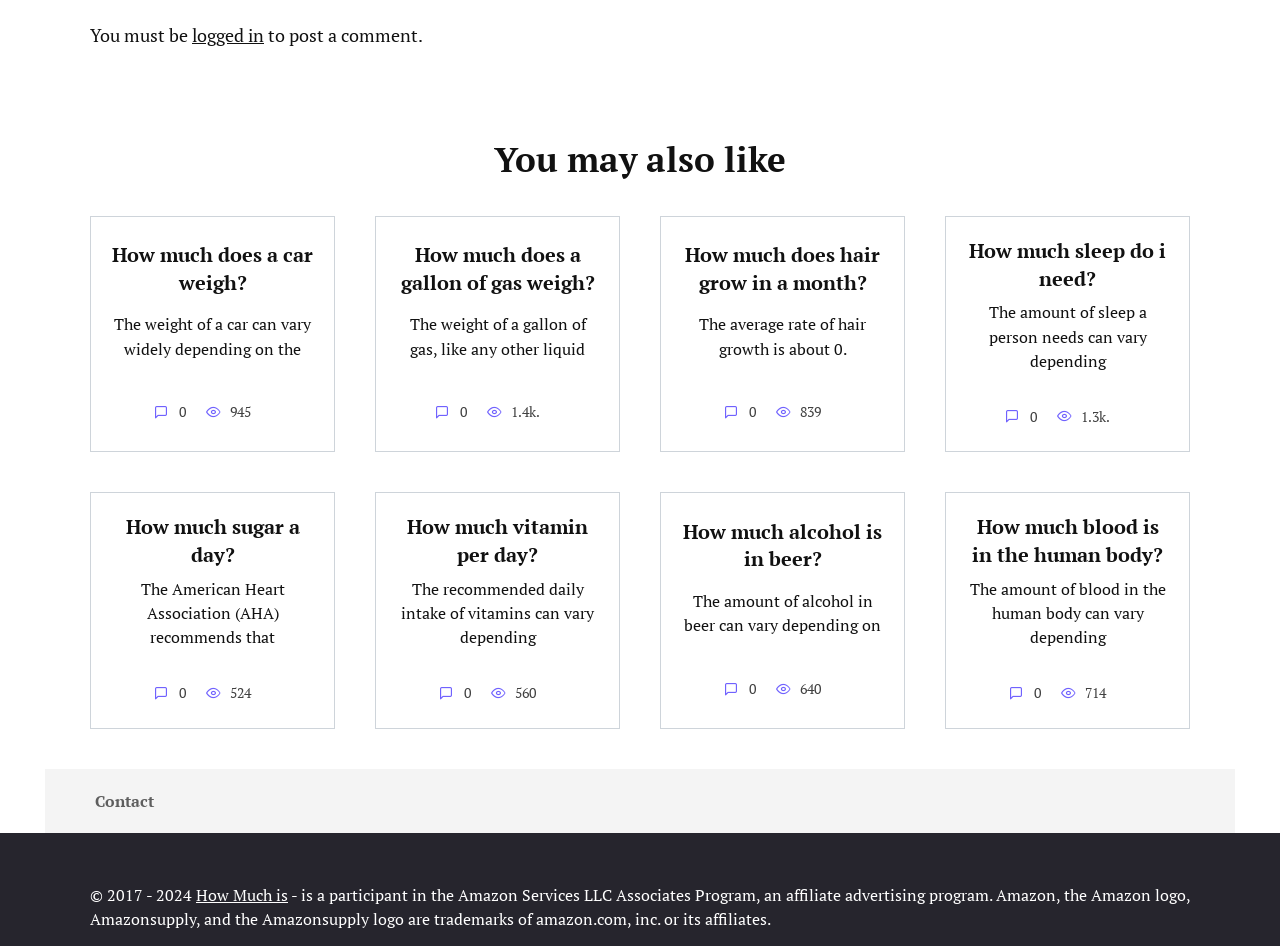Find the bounding box coordinates of the element to click in order to complete the given instruction: "Click 'Contact'."

[0.062, 0.813, 0.132, 0.88]